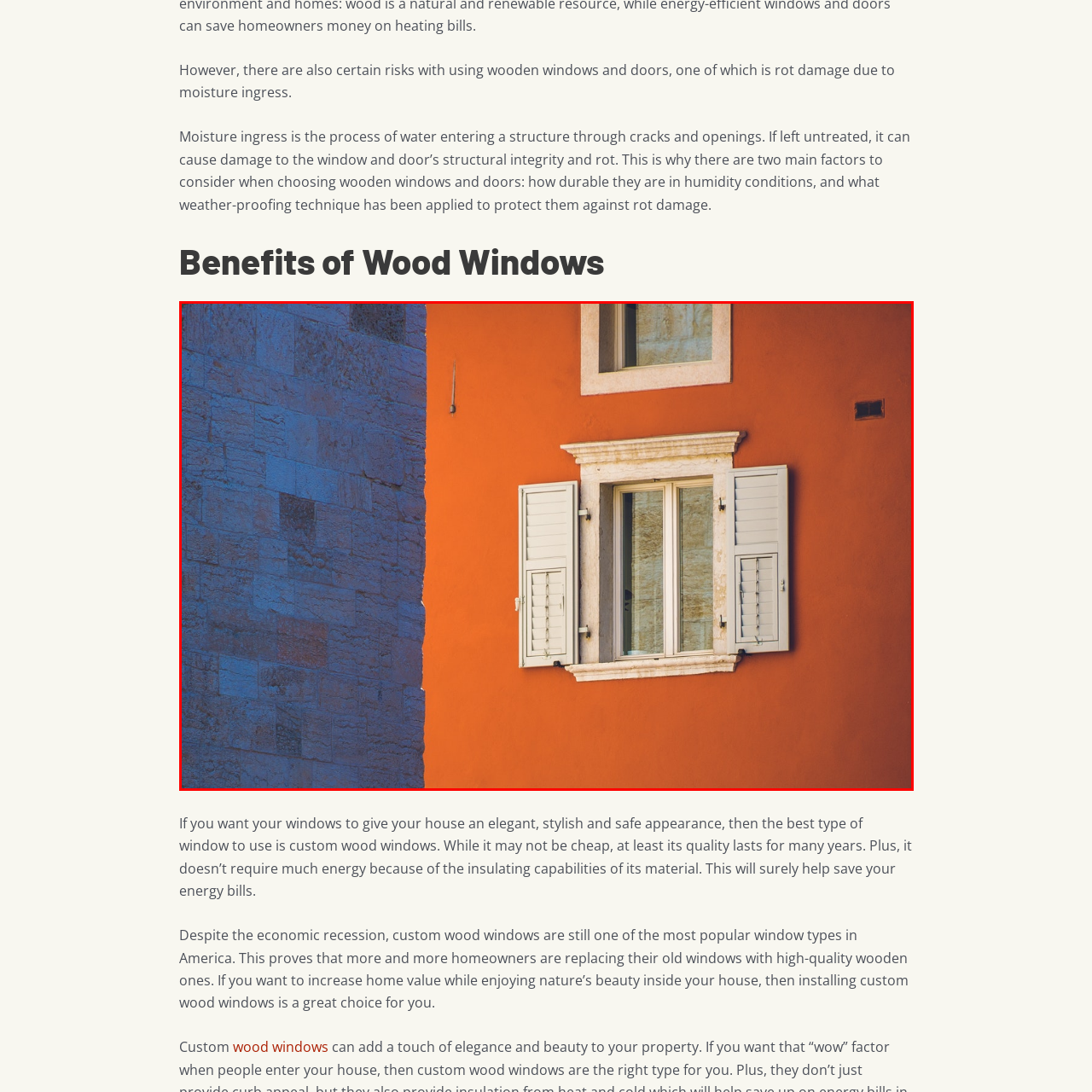Focus on the part of the image that is marked with a yellow outline and respond in detail to the following inquiry based on what you observe: 
What is the design of the window frame?

According to the caption, the window frame is 'adorned with a classic design', implying that the design of the window frame is classic in style.